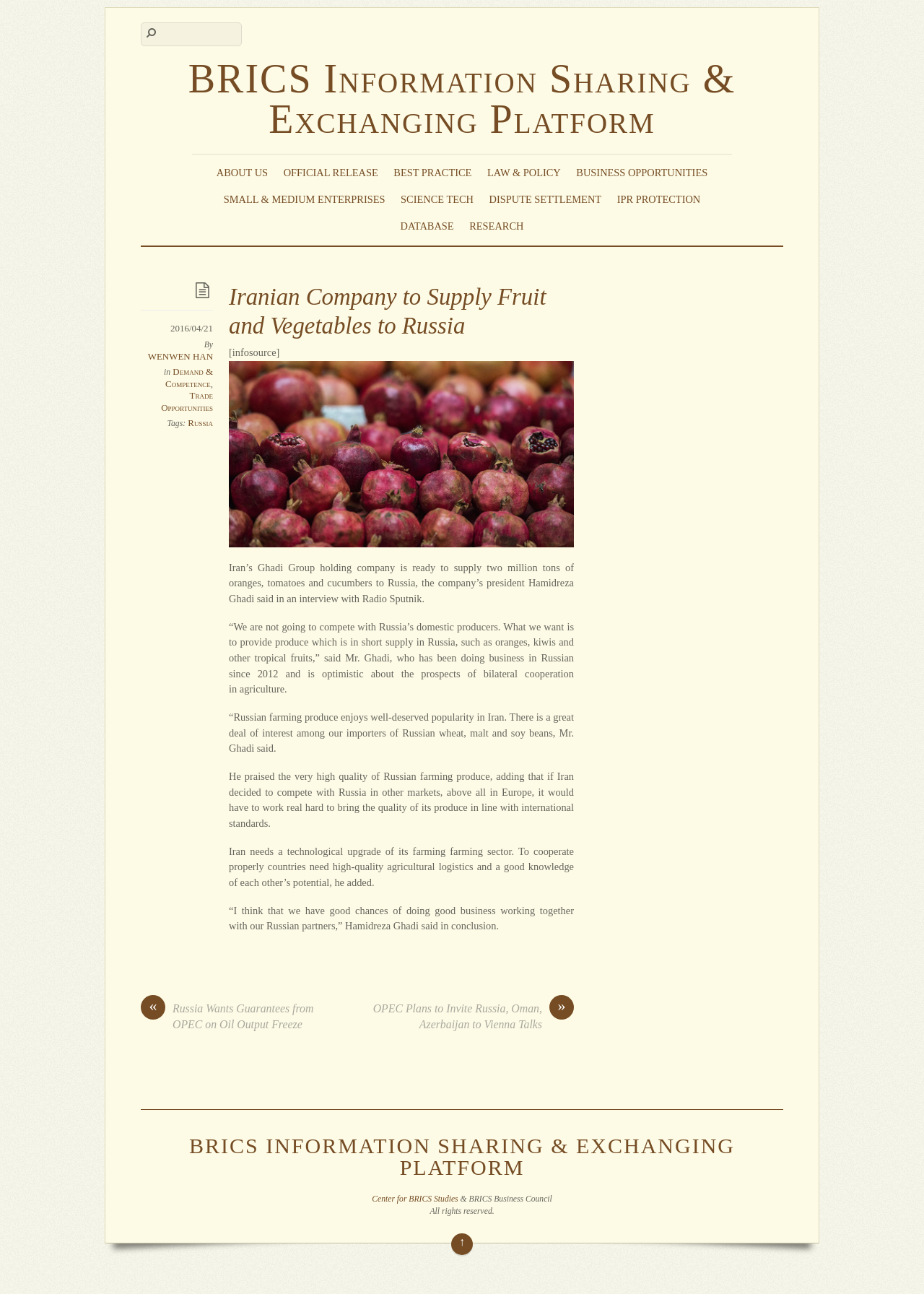What is the primary heading on this webpage?

Iranian Company to Supply Fruit and Vegetables to Russia